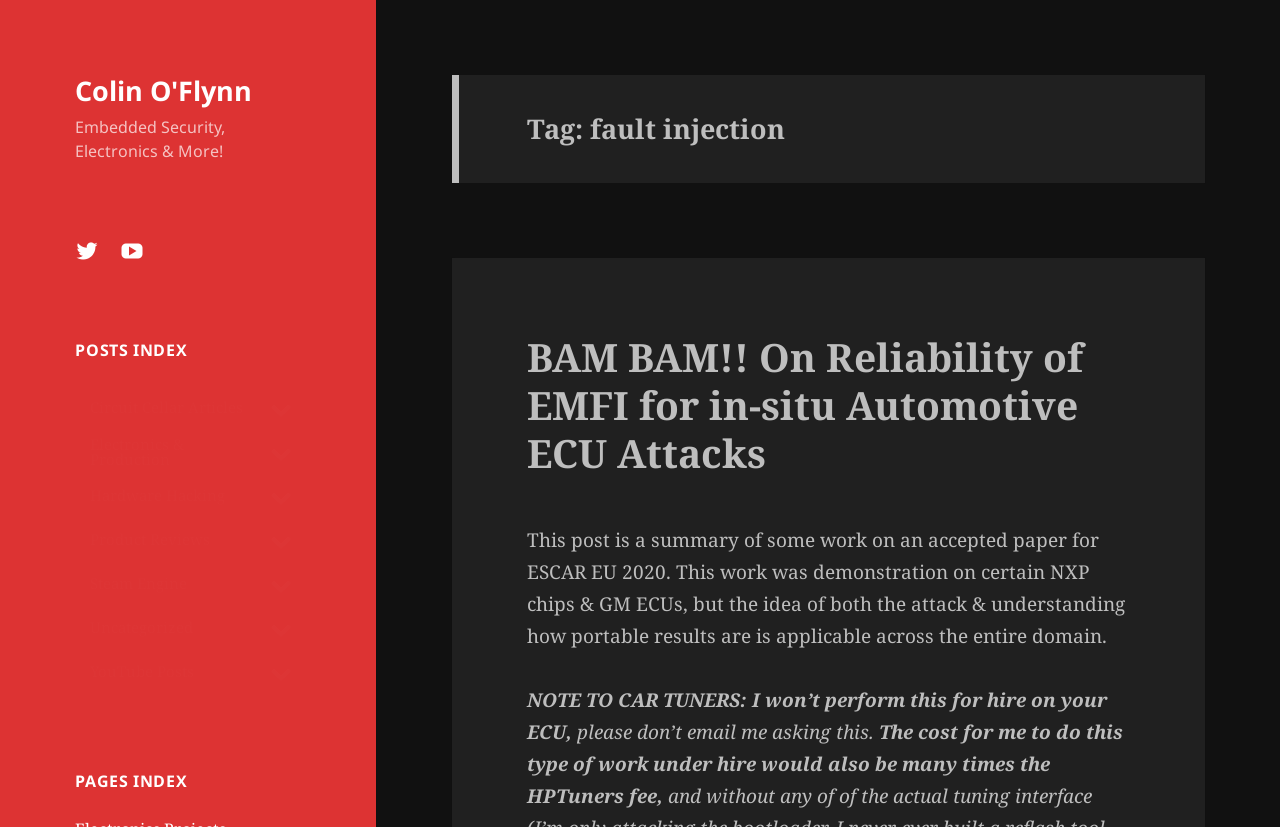Determine the bounding box coordinates for the clickable element to execute this instruction: "Explore the Hardware Hacking category". Provide the coordinates as four float numbers between 0 and 1, i.e., [left, top, right, bottom].

[0.059, 0.573, 0.204, 0.626]